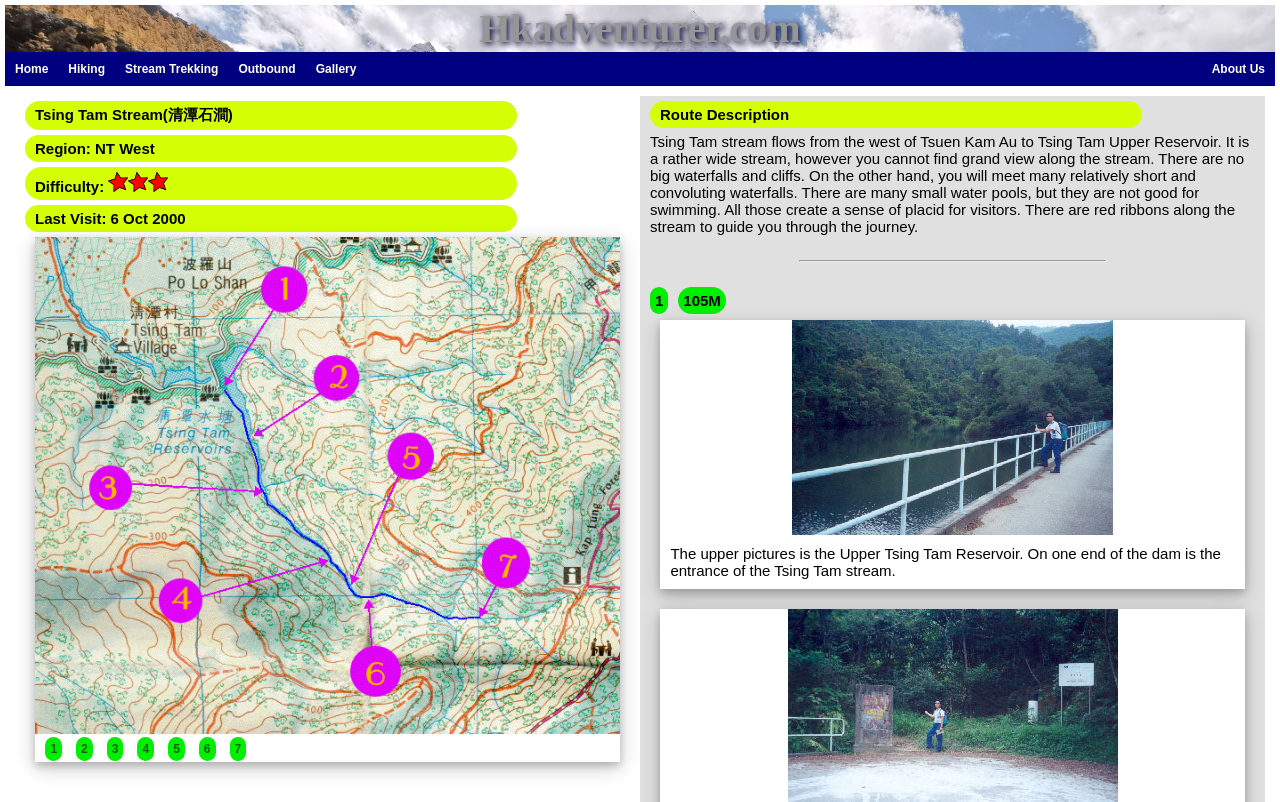Provide a thorough and detailed response to the question by examining the image: 
What is the name of the stream described on this page?

I found the answer by looking at the heading element with the text 'Tsing Tam Stream(清潭石澗)' which is located at the top of the page, indicating that the page is describing this specific stream.